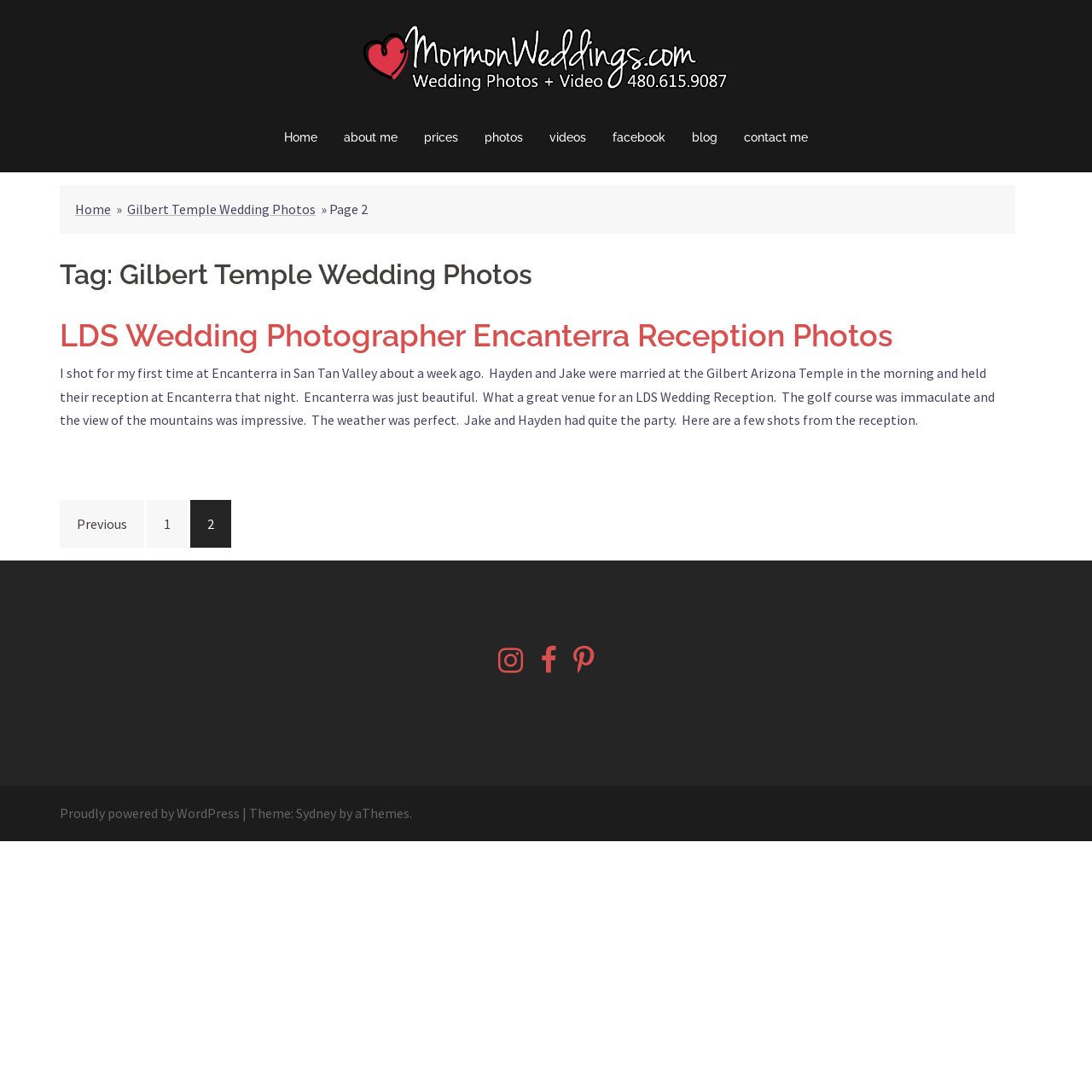Locate the bounding box for the described UI element: "Gilbert Temple Wedding Photos". Ensure the coordinates are four float numbers between 0 and 1, formatted as [left, top, right, bottom].

[0.116, 0.184, 0.289, 0.199]